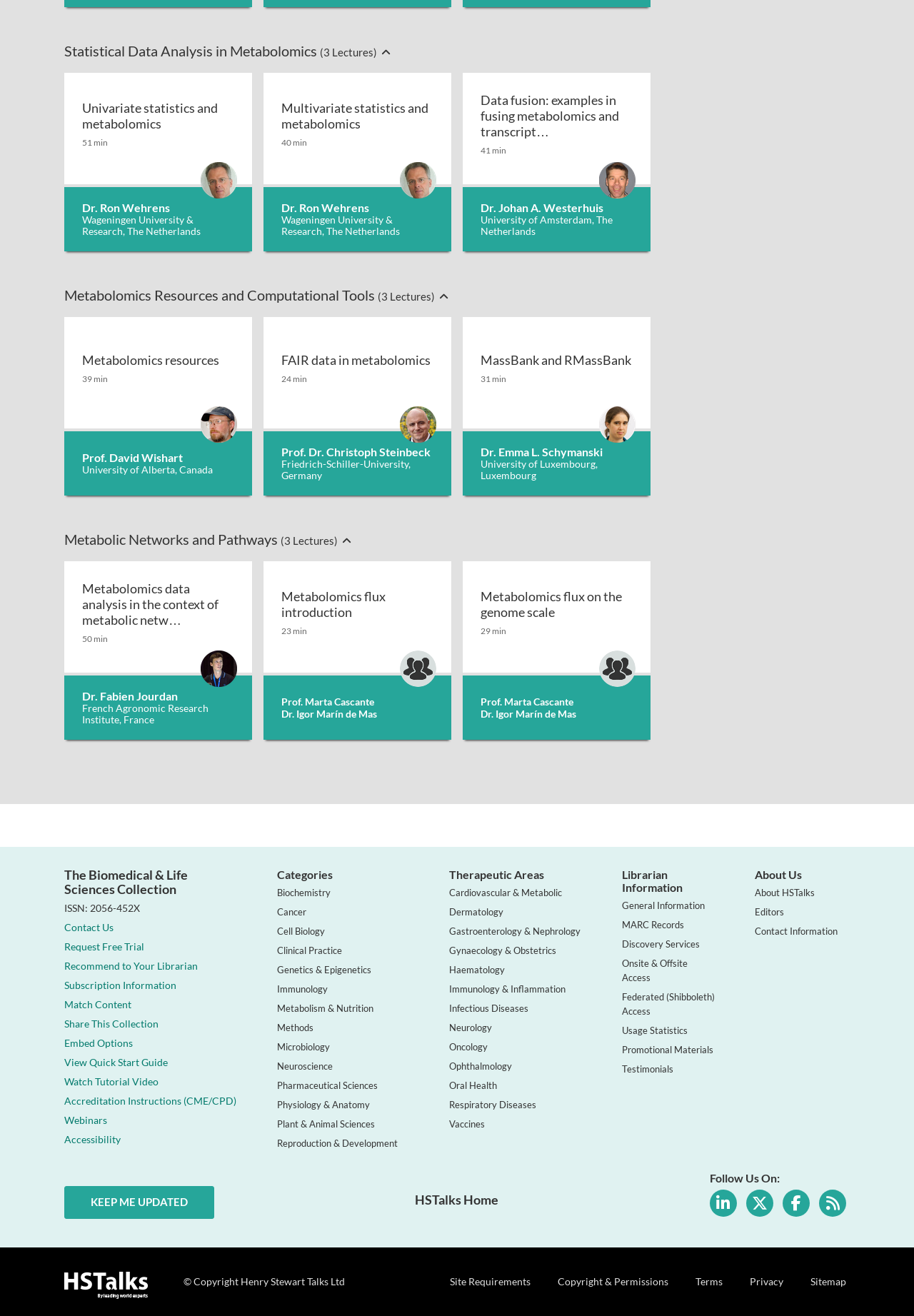Provide a one-word or one-phrase answer to the question:
What is the category of the link 'Gynaecology & Obstetrics'?

Therapeutic Areas